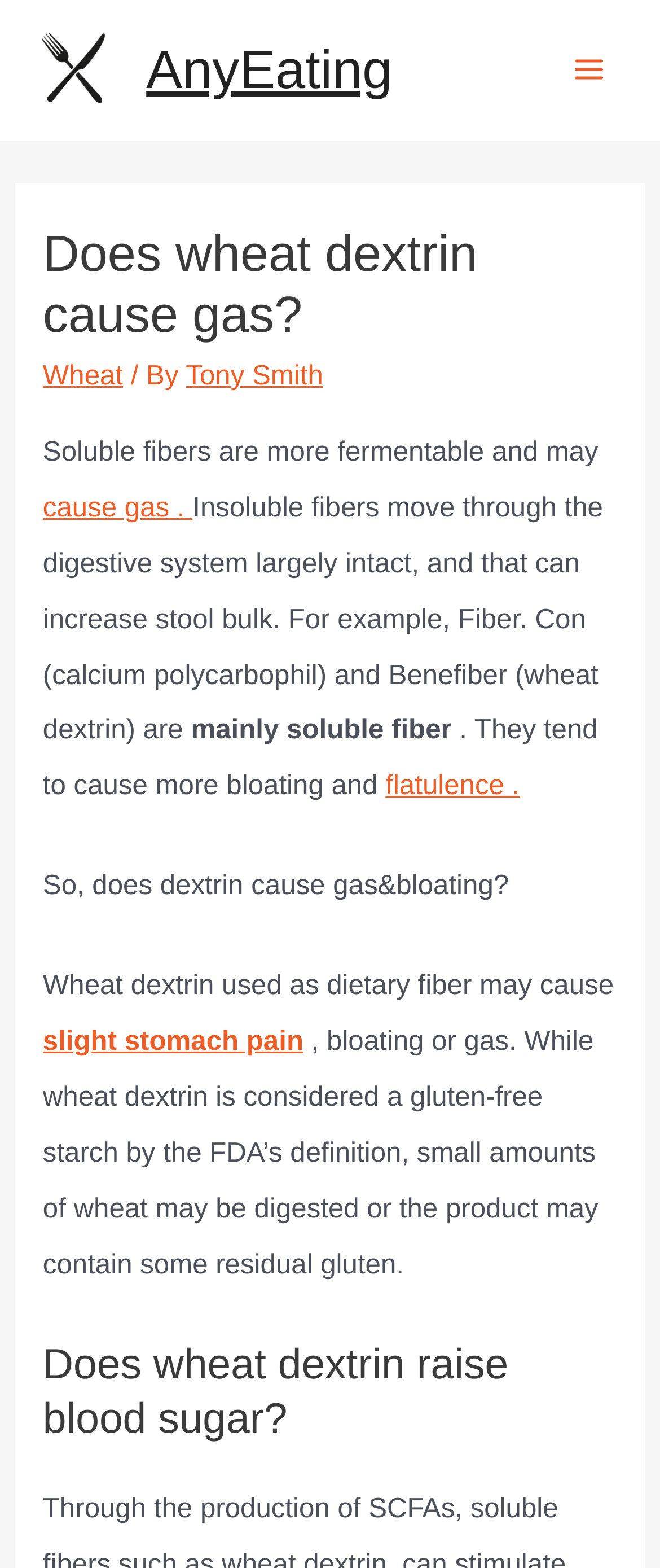Identify the bounding box coordinates of the clickable region to carry out the given instruction: "Read the blog post".

None